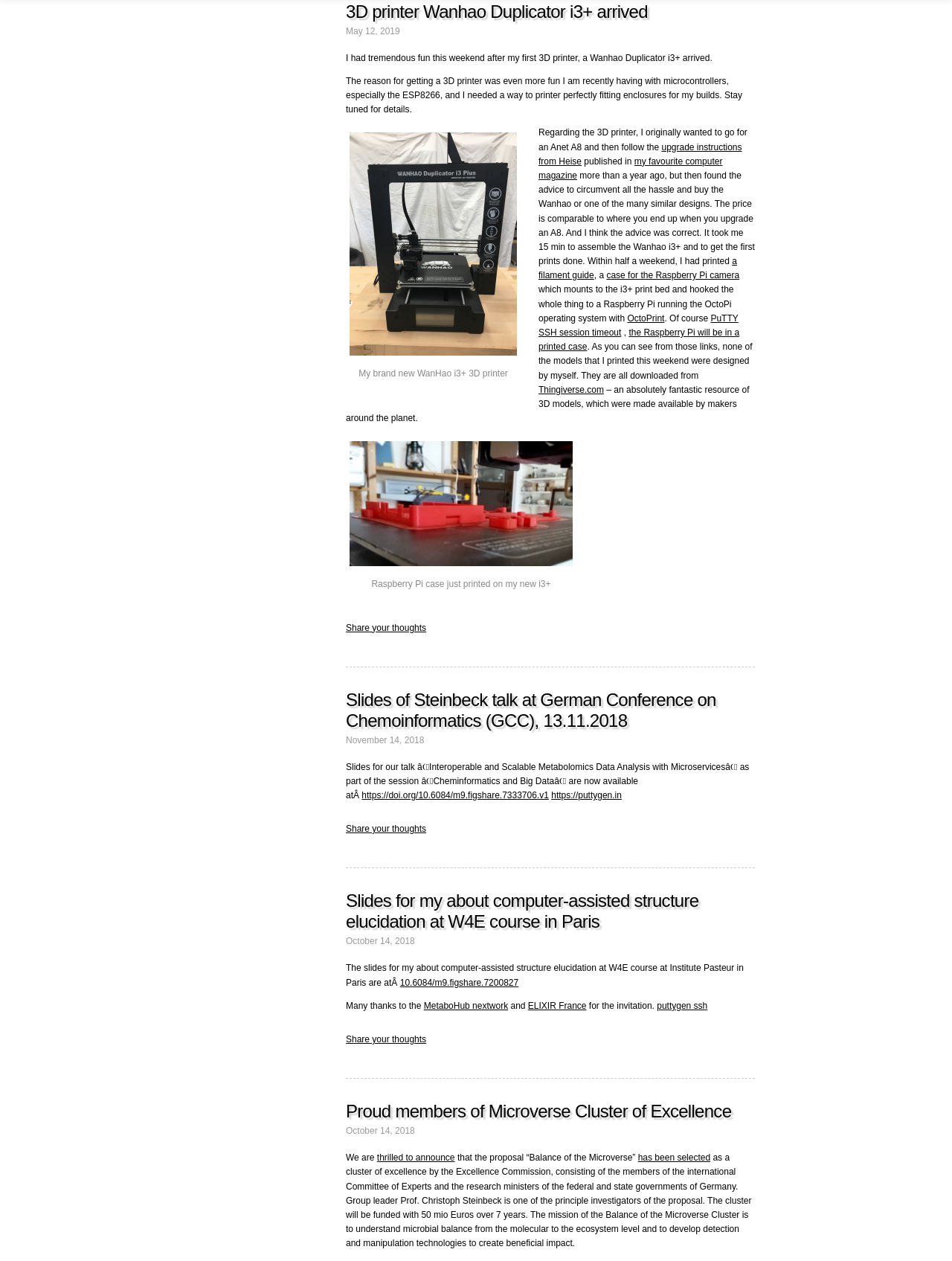Please provide the bounding box coordinates for the element that needs to be clicked to perform the instruction: "View the slides for the talk about computer-assisted structure elucidation at W4E course in Paris". The coordinates must consist of four float numbers between 0 and 1, formatted as [left, top, right, bottom].

[0.363, 0.706, 0.734, 0.739]